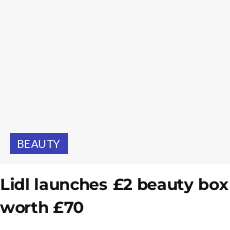Respond concisely with one word or phrase to the following query:
What is the value of the beauty box?

£70